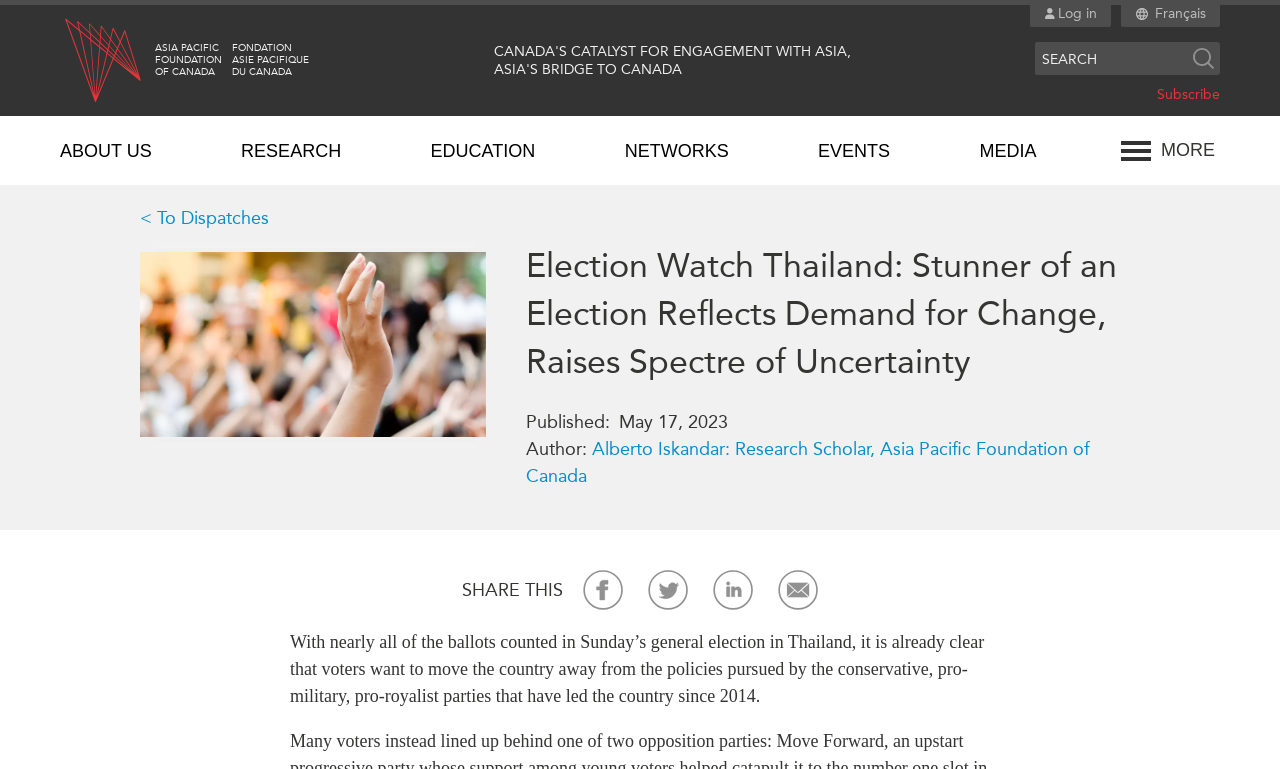How many links are there in the 'MEDIA' category?
Please answer the question as detailed as possible.

I counted the links under the 'MEDIA' category, which are 'In the News', 'Podcasts', 'Videos', 'Press Releases', and 'Podcast Archive'. There are 5 links in total.